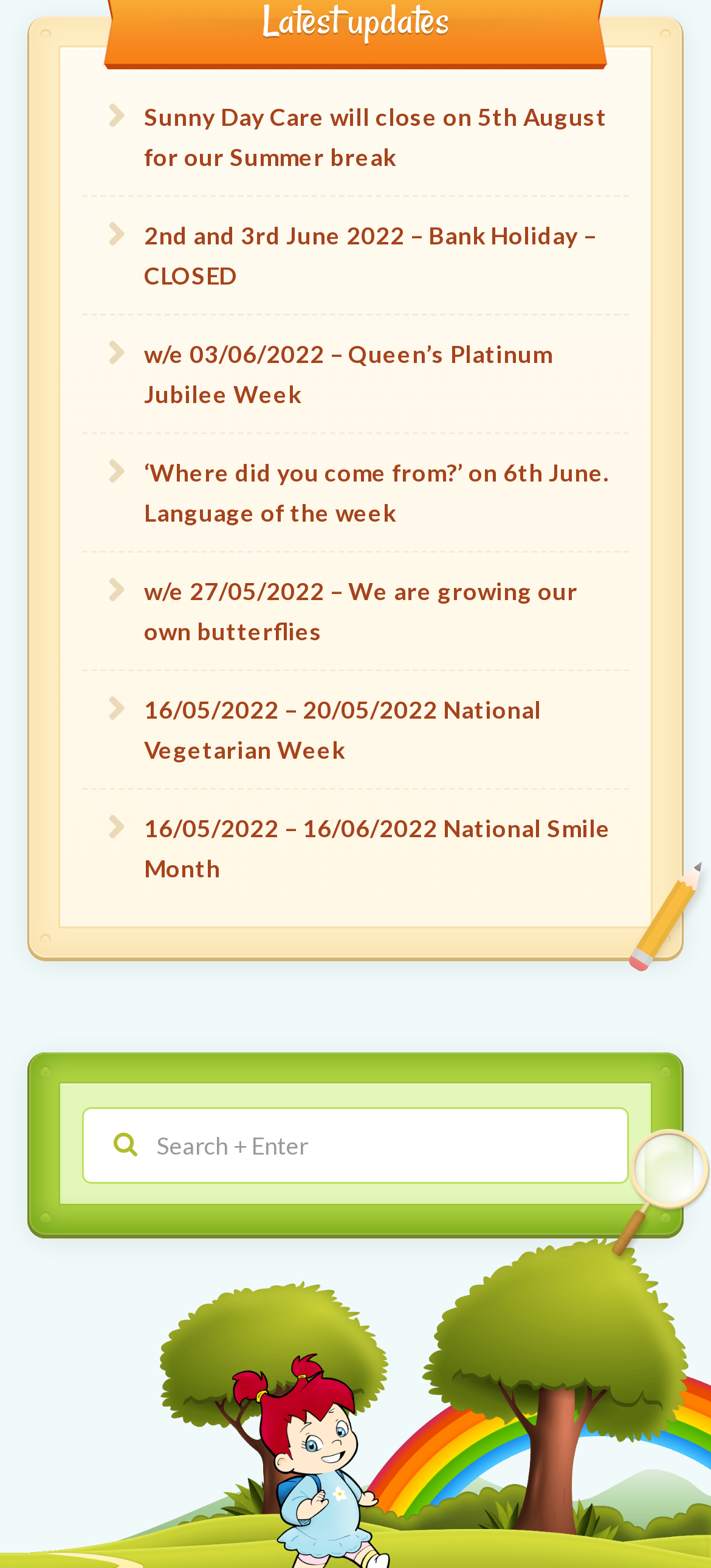What is the event celebrated during 16/05/2022 – 20/05/2022?
Using the information from the image, give a concise answer in one word or a short phrase.

National Vegetarian Week